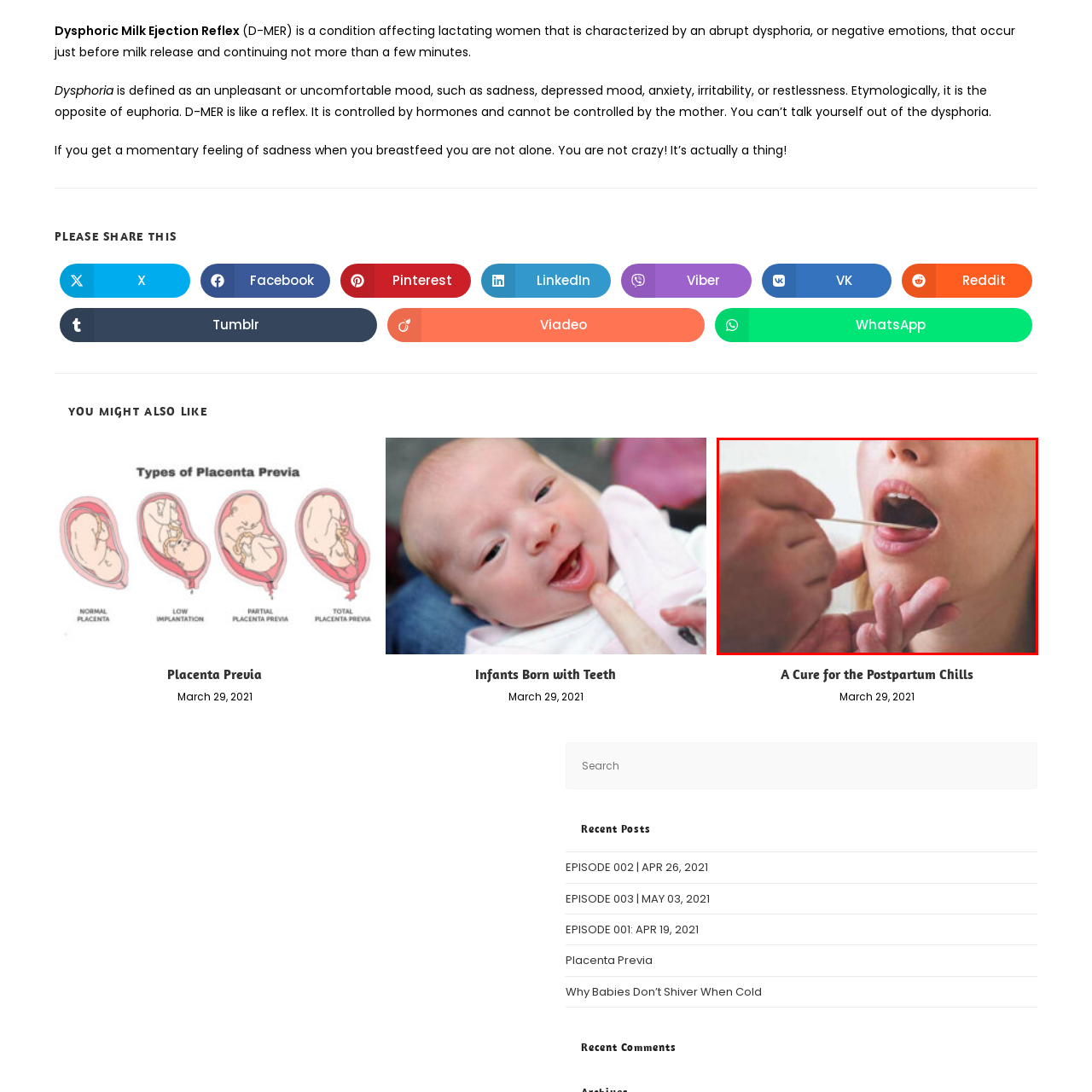Direct your attention to the section outlined in red and answer the following question with a single word or brief phrase: 
Is the woman anxious?

No